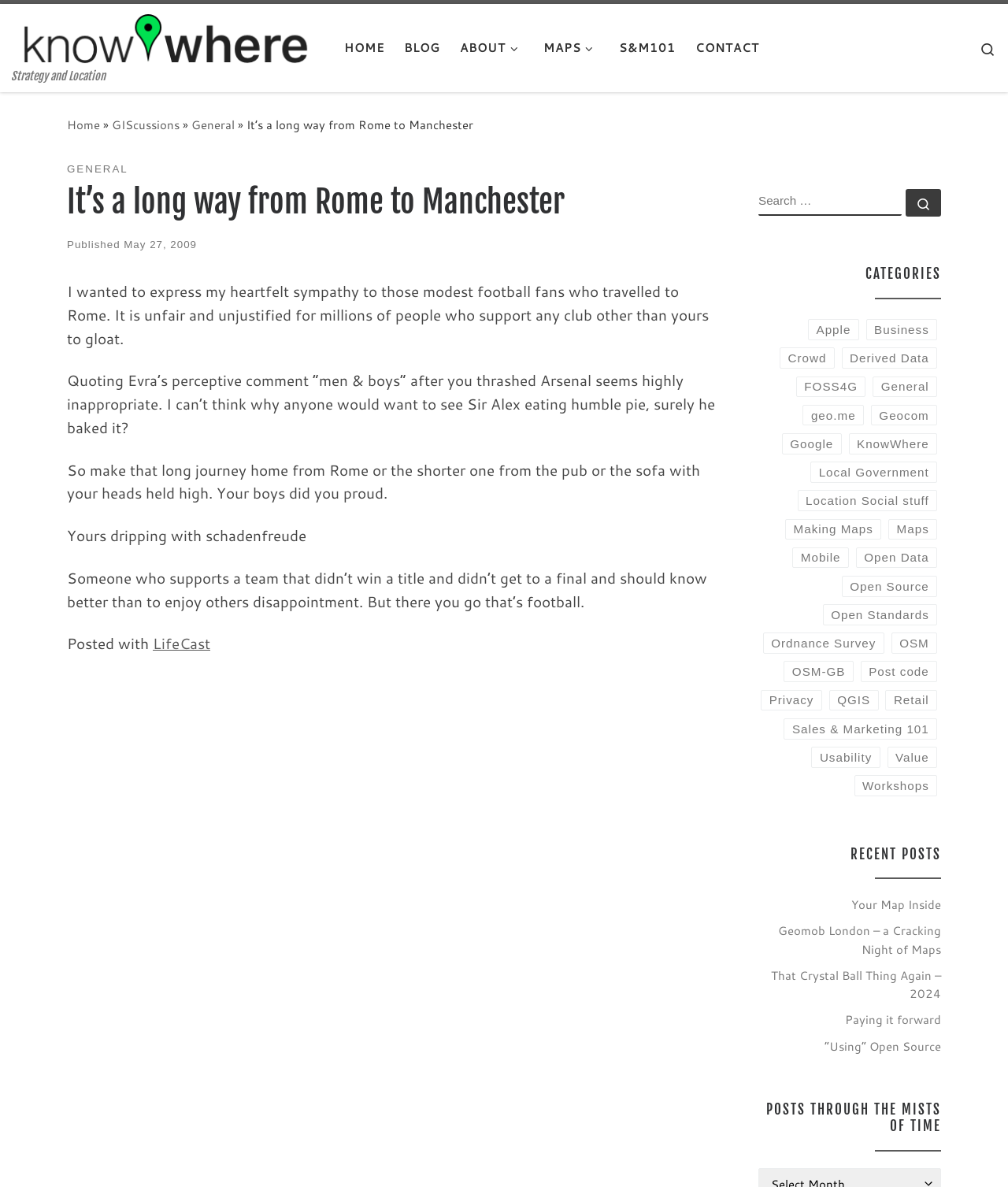What is the topic of the article?
Please provide a full and detailed response to the question.

The topic of the article can be inferred from the content of the article, which mentions football fans, teams, and matches.